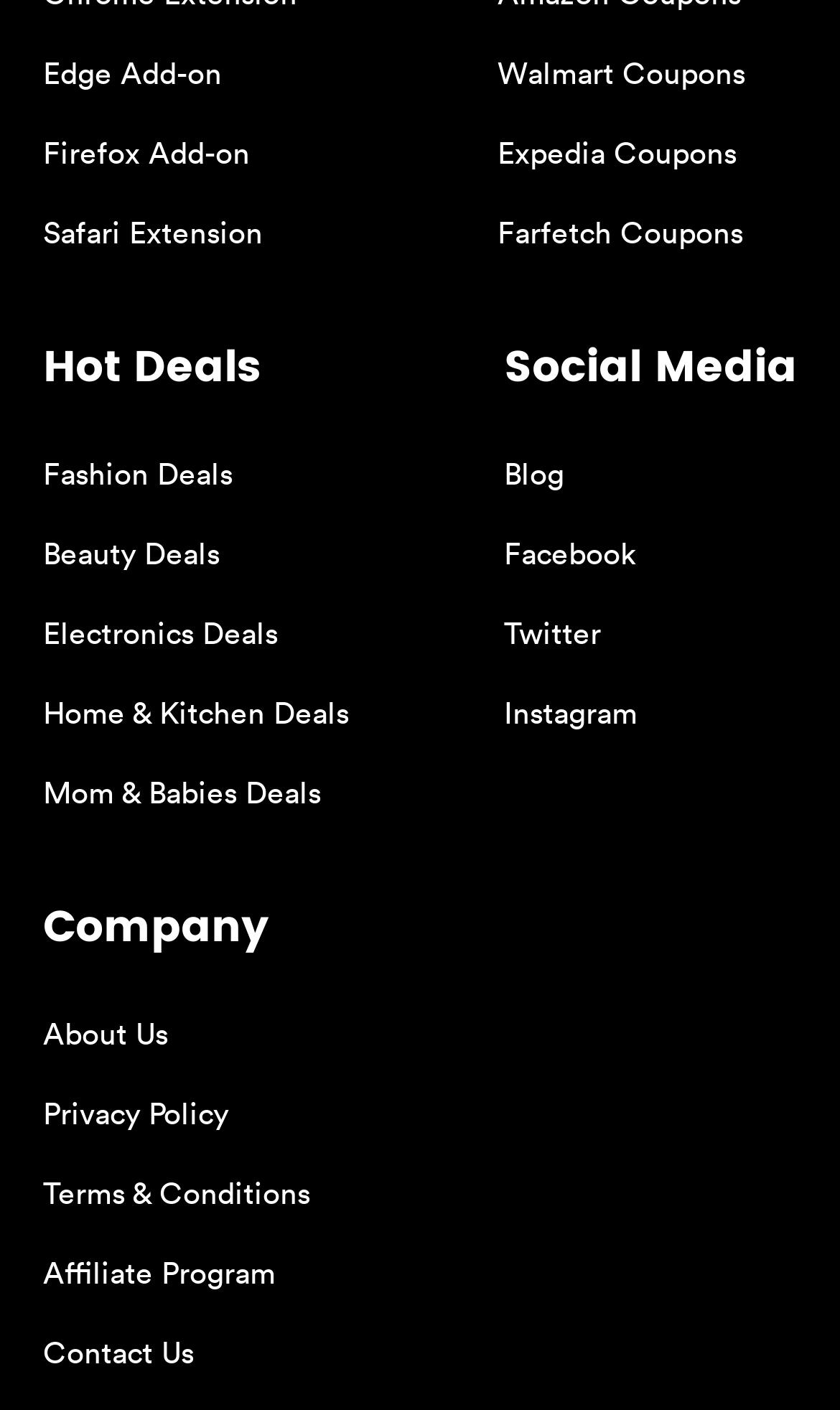Locate the UI element described by Twitter in the provided webpage screenshot. Return the bounding box coordinates in the format (top-left x, top-left y, bottom-right x, bottom-right y), ensuring all values are between 0 and 1.

[0.6, 0.434, 0.715, 0.463]